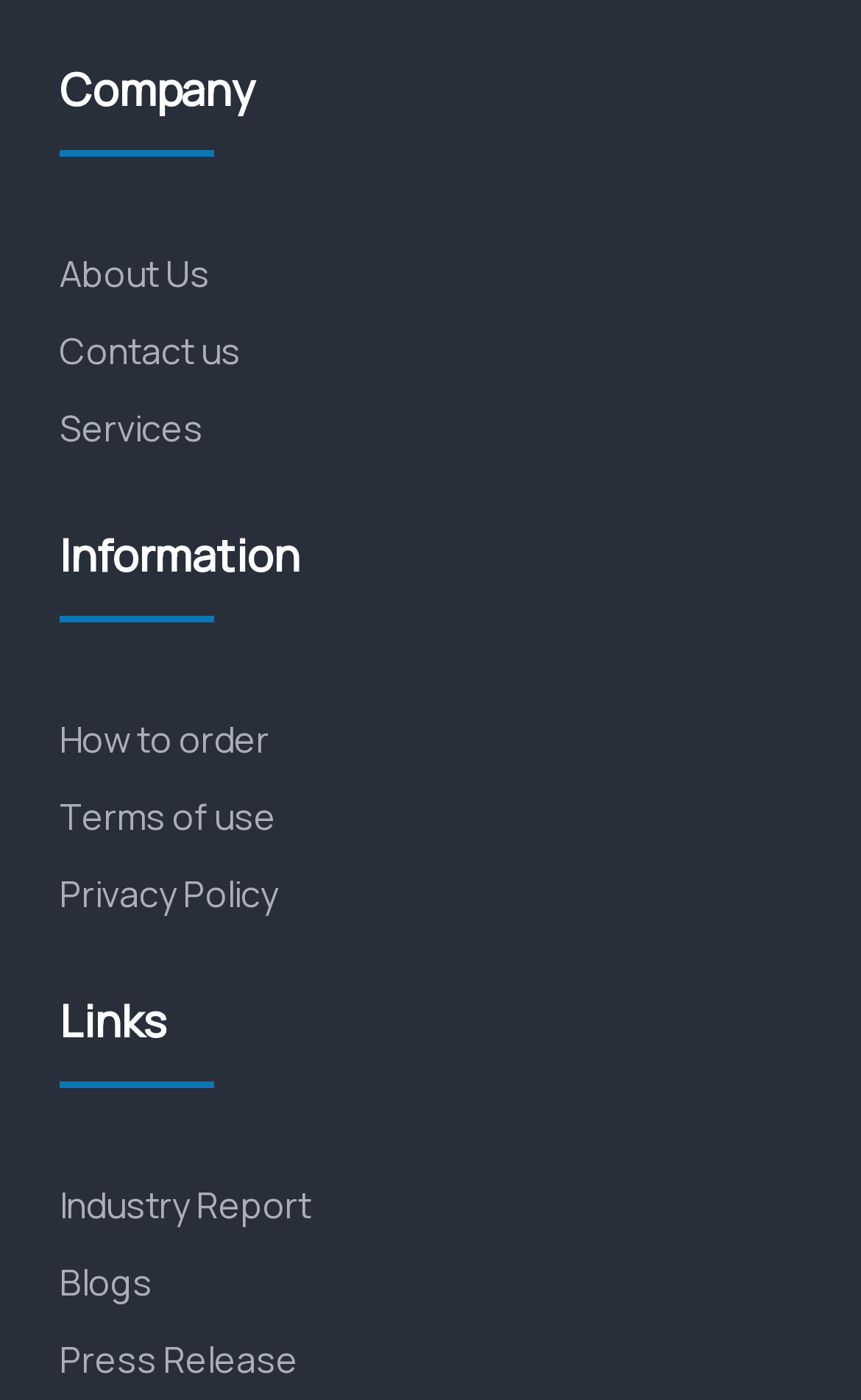Please determine the bounding box coordinates of the clickable area required to carry out the following instruction: "Read terms of use". The coordinates must be four float numbers between 0 and 1, represented as [left, top, right, bottom].

[0.069, 0.563, 0.931, 0.604]